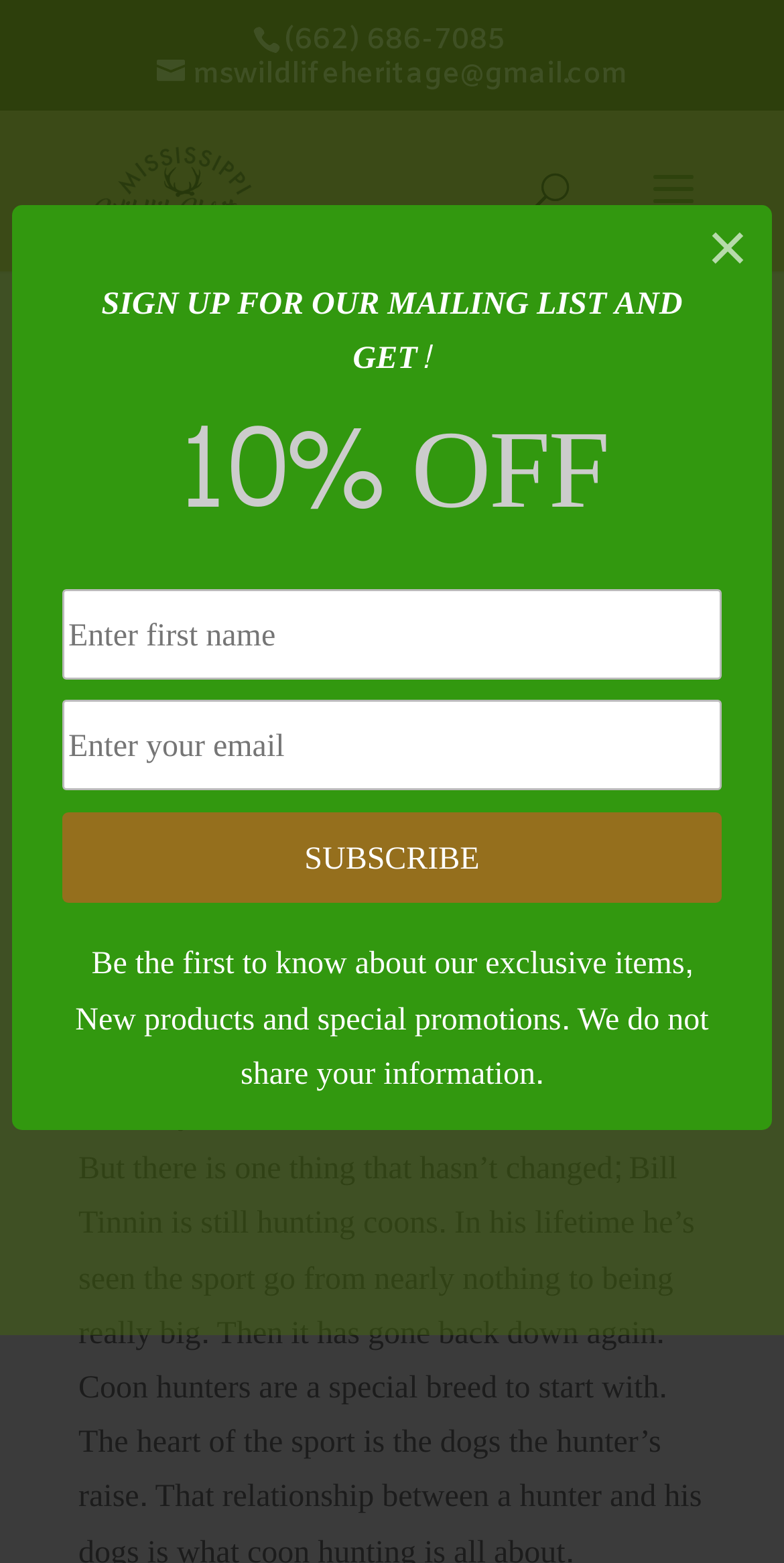What is the email address on the webpage?
Based on the visual content, answer with a single word or a brief phrase.

mswildlifeheritage@gmail.com